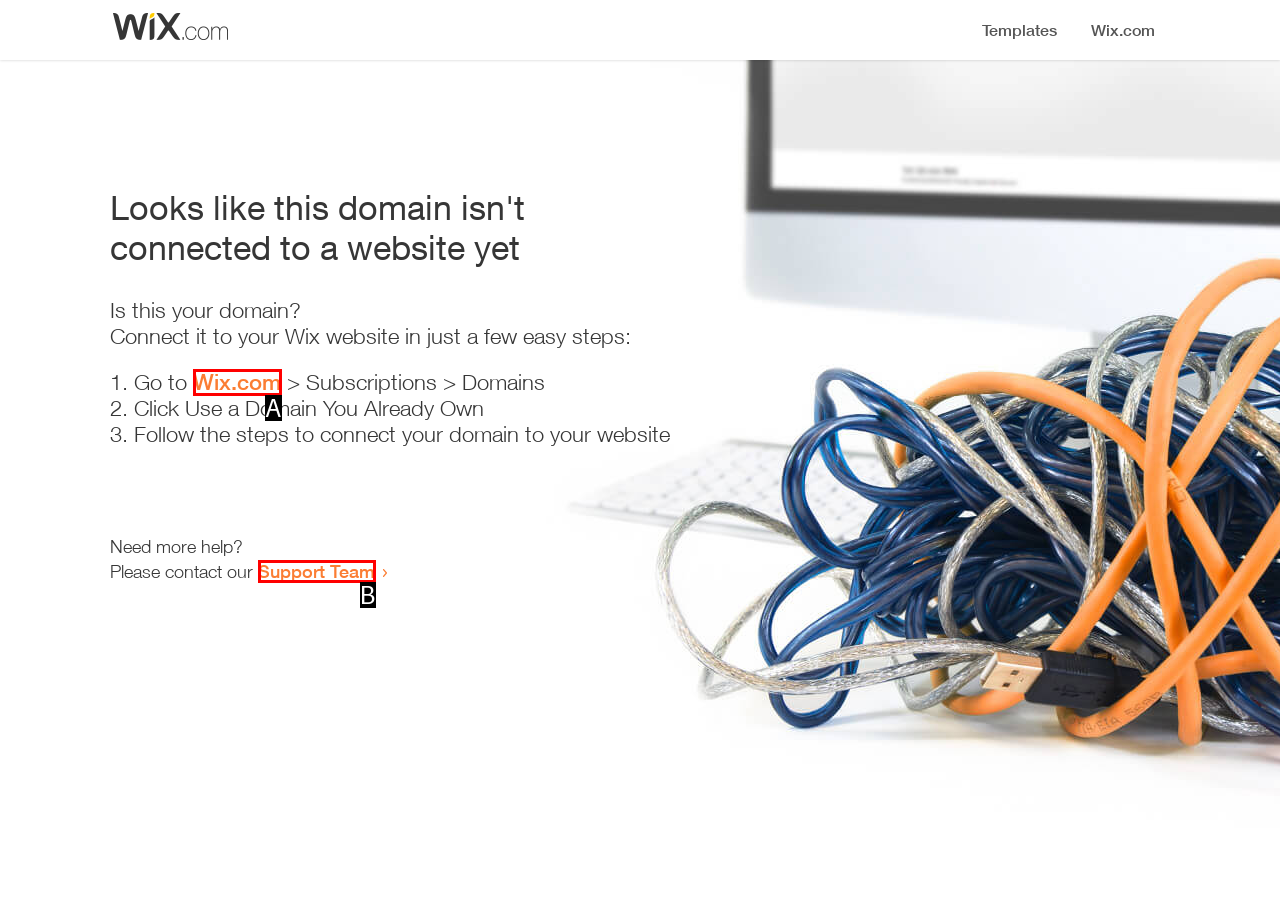Which HTML element matches the description: Support Team?
Reply with the letter of the correct choice.

B